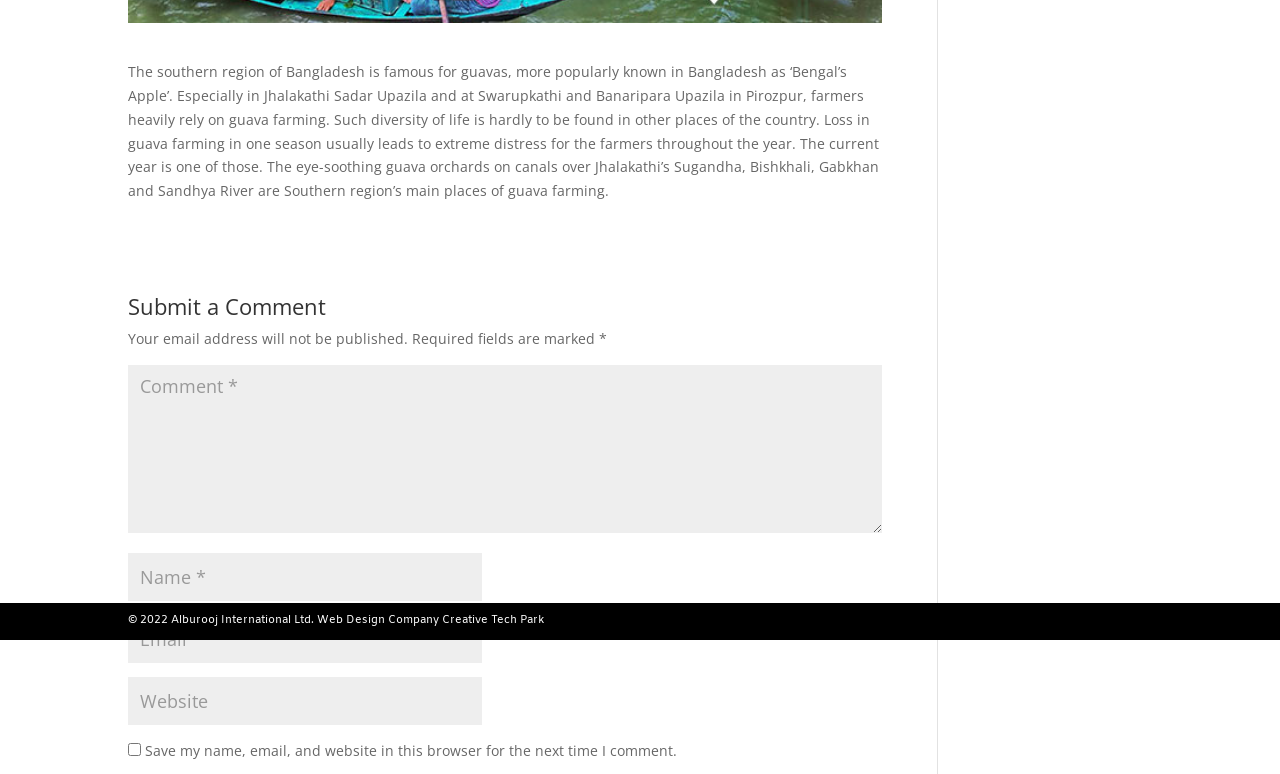Determine the bounding box coordinates of the UI element that matches the following description: "input value="Comment *" name="comment"". The coordinates should be four float numbers between 0 and 1 in the format [left, top, right, bottom].

[0.1, 0.471, 0.689, 0.688]